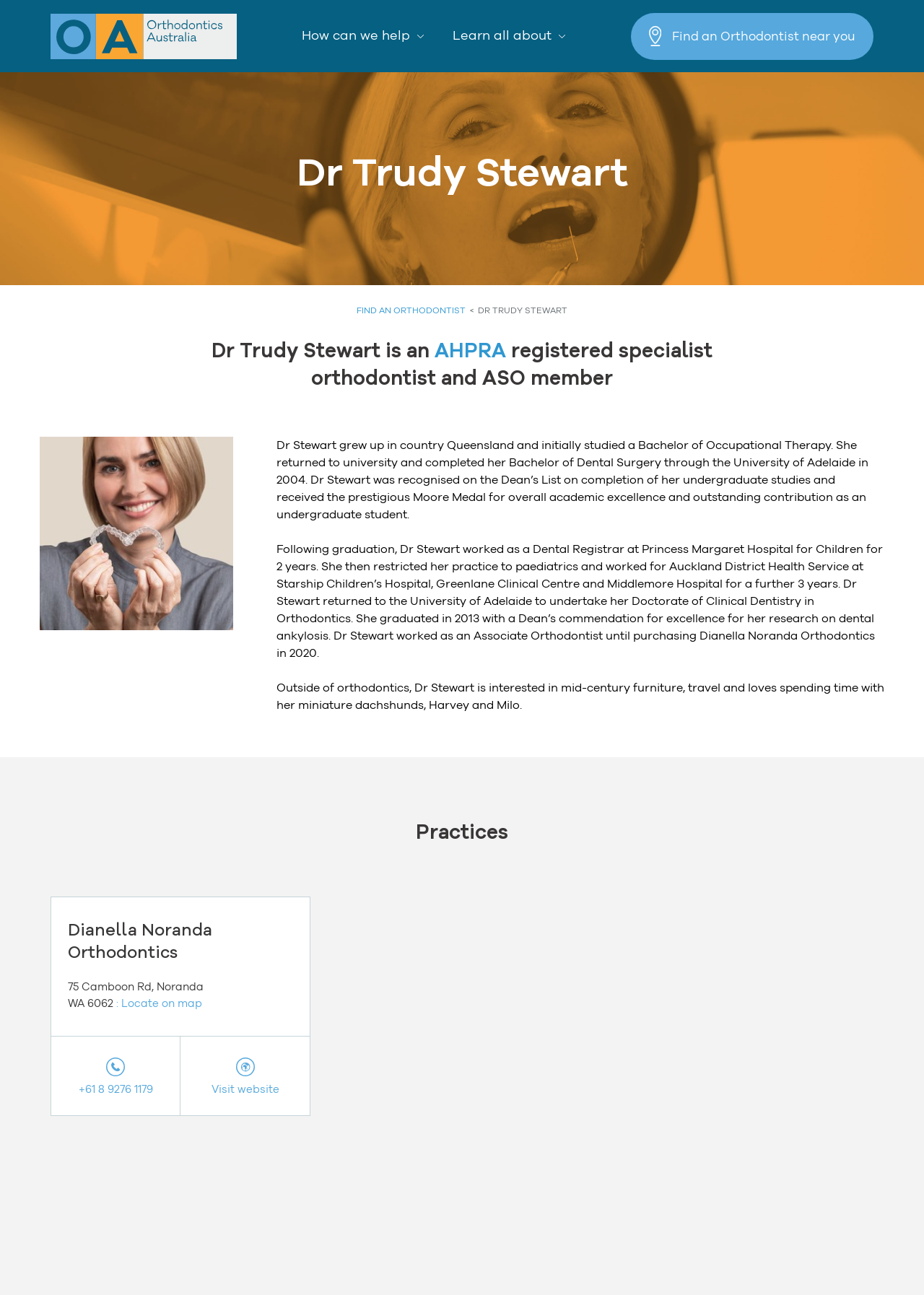Based on the visual content of the image, answer the question thoroughly: Where is Dr. Trudy Stewart's practice located?

The webpage provides the address of Dr. Trudy Stewart's practice, which is 75 Camboon Rd, Noranda, WA 6062, indicating that her practice is located in Noranda, Western Australia.